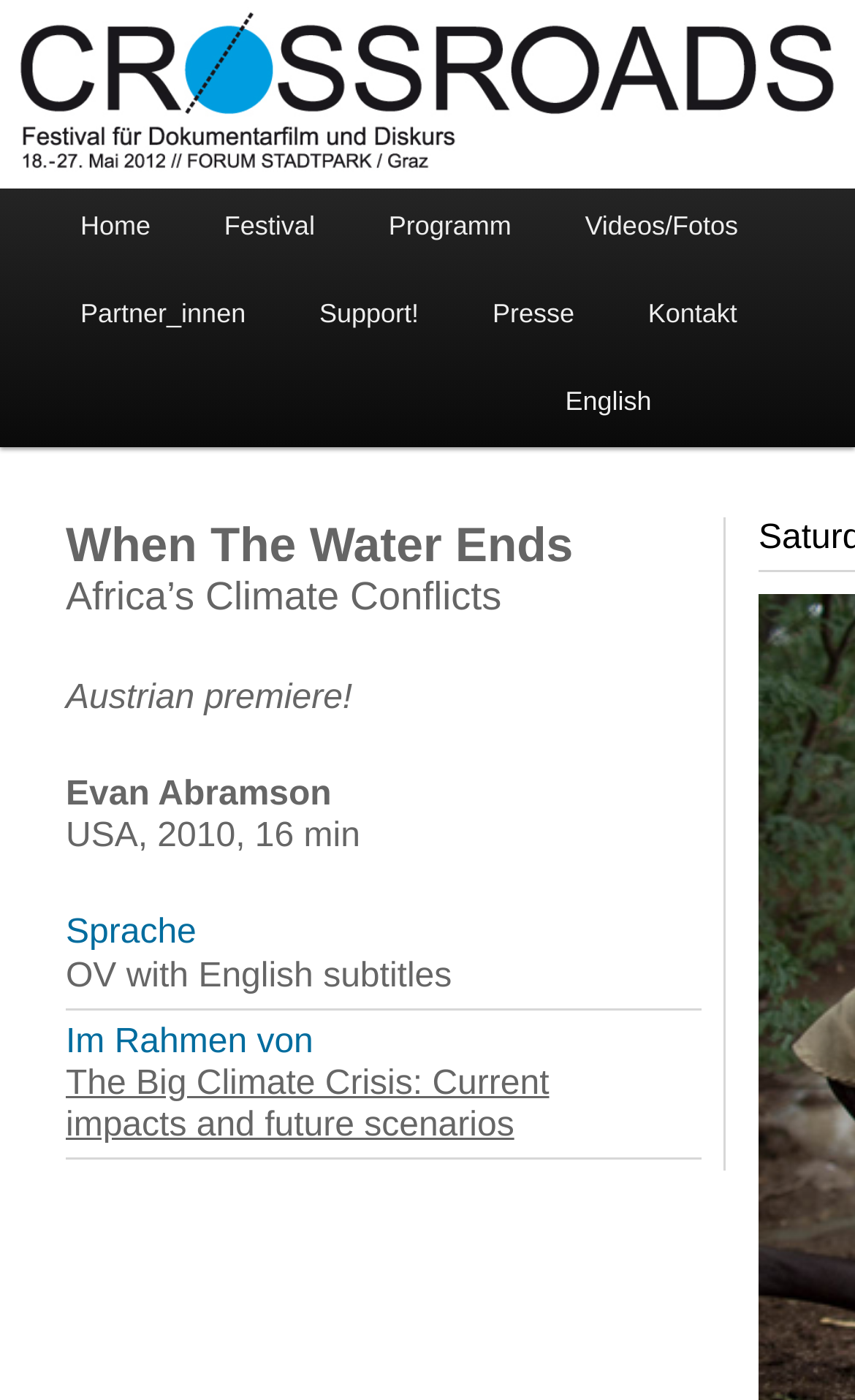Refer to the element description parent_node: Crossroads Festival Graz and identify the corresponding bounding box in the screenshot. Format the coordinates as (top-left x, top-left y, bottom-right x, bottom-right y) with values in the range of 0 to 1.

[0.0, 0.103, 1.0, 0.13]